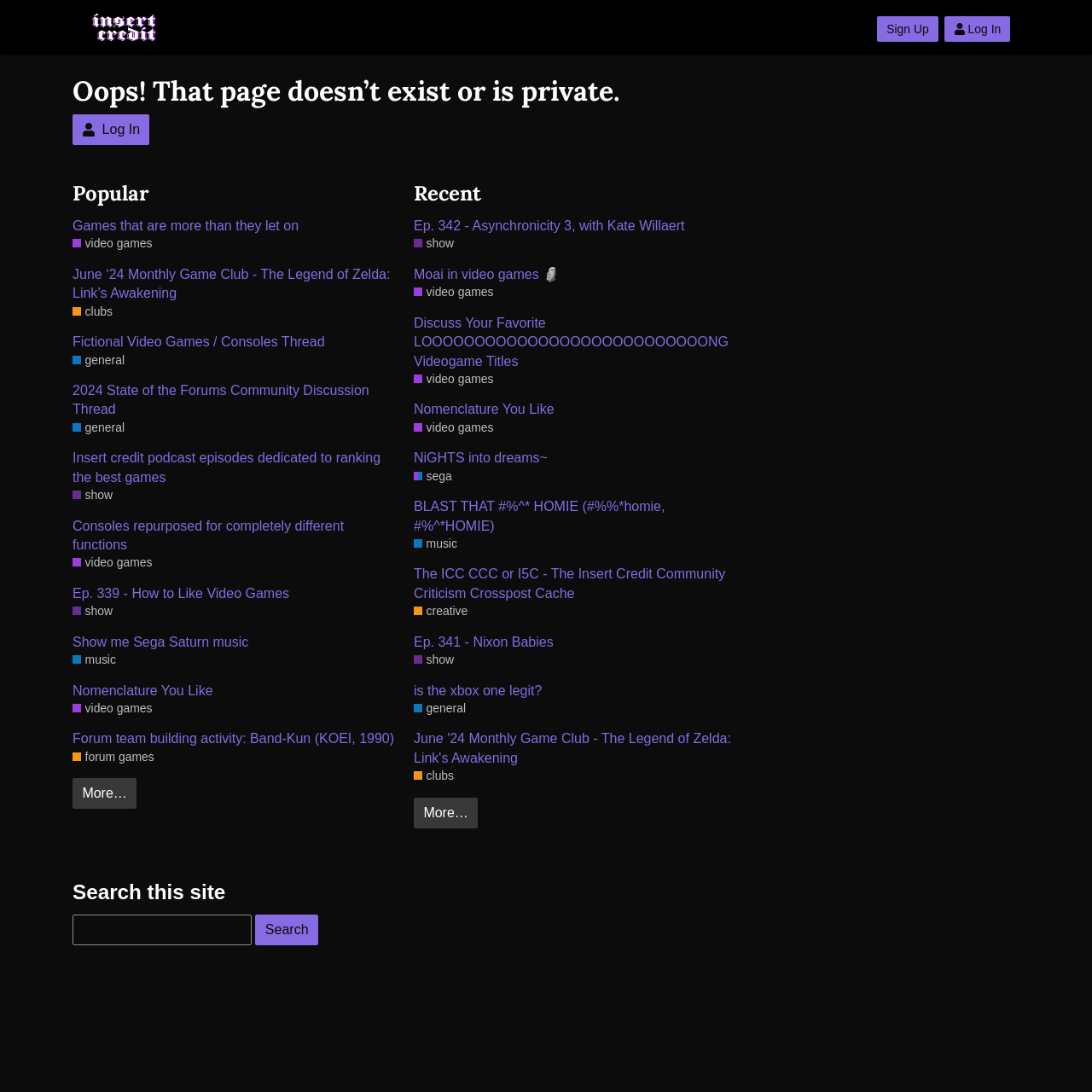Specify the bounding box coordinates of the region I need to click to perform the following instruction: "Search for something on the site". The coordinates must be four float numbers in the range of 0 to 1, i.e., [left, top, right, bottom].

[0.066, 0.837, 0.23, 0.866]